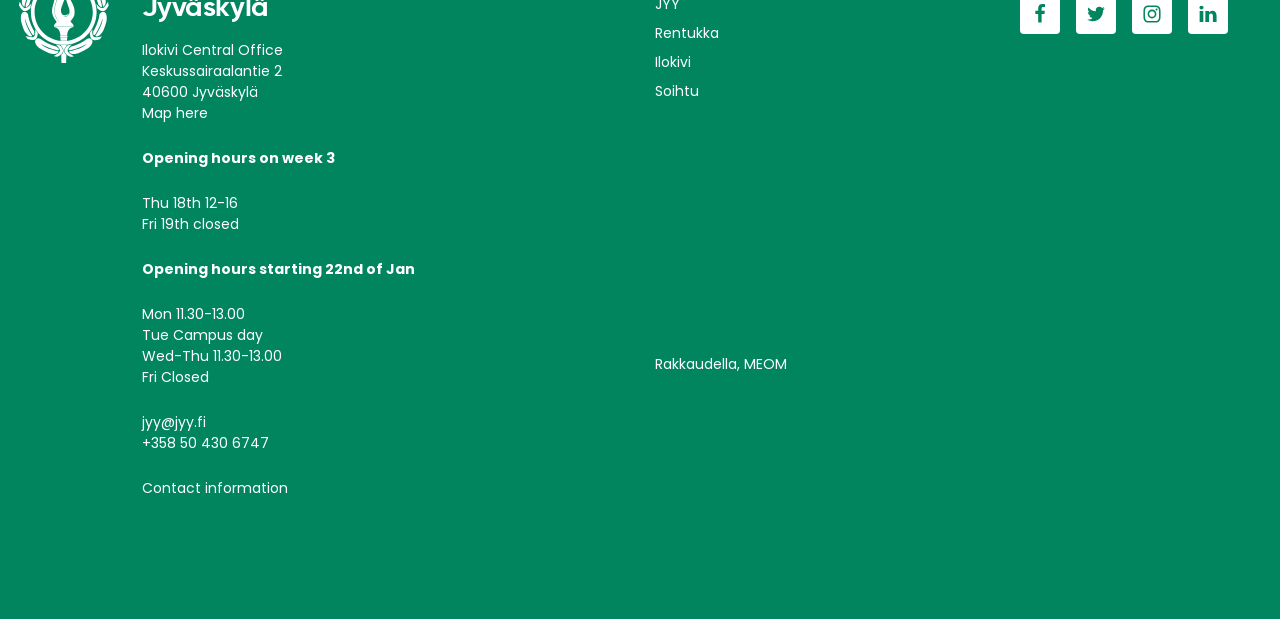Provide a one-word or short-phrase answer to the question:
What are the opening hours on Thursday 18th?

12-16